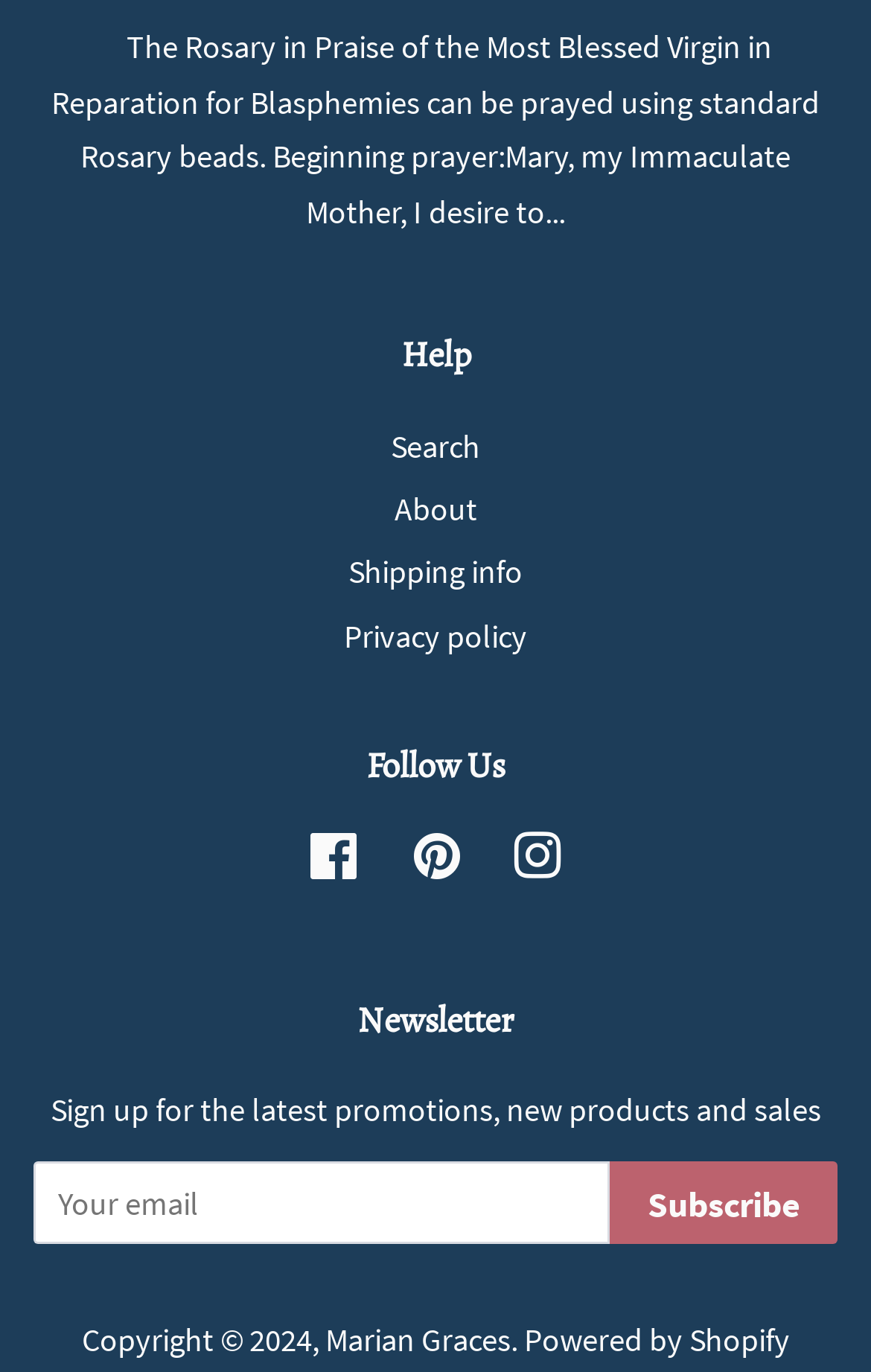Calculate the bounding box coordinates for the UI element based on the following description: "Facebook". Ensure the coordinates are four float numbers between 0 and 1, i.e., [left, top, right, bottom].

[0.355, 0.616, 0.414, 0.645]